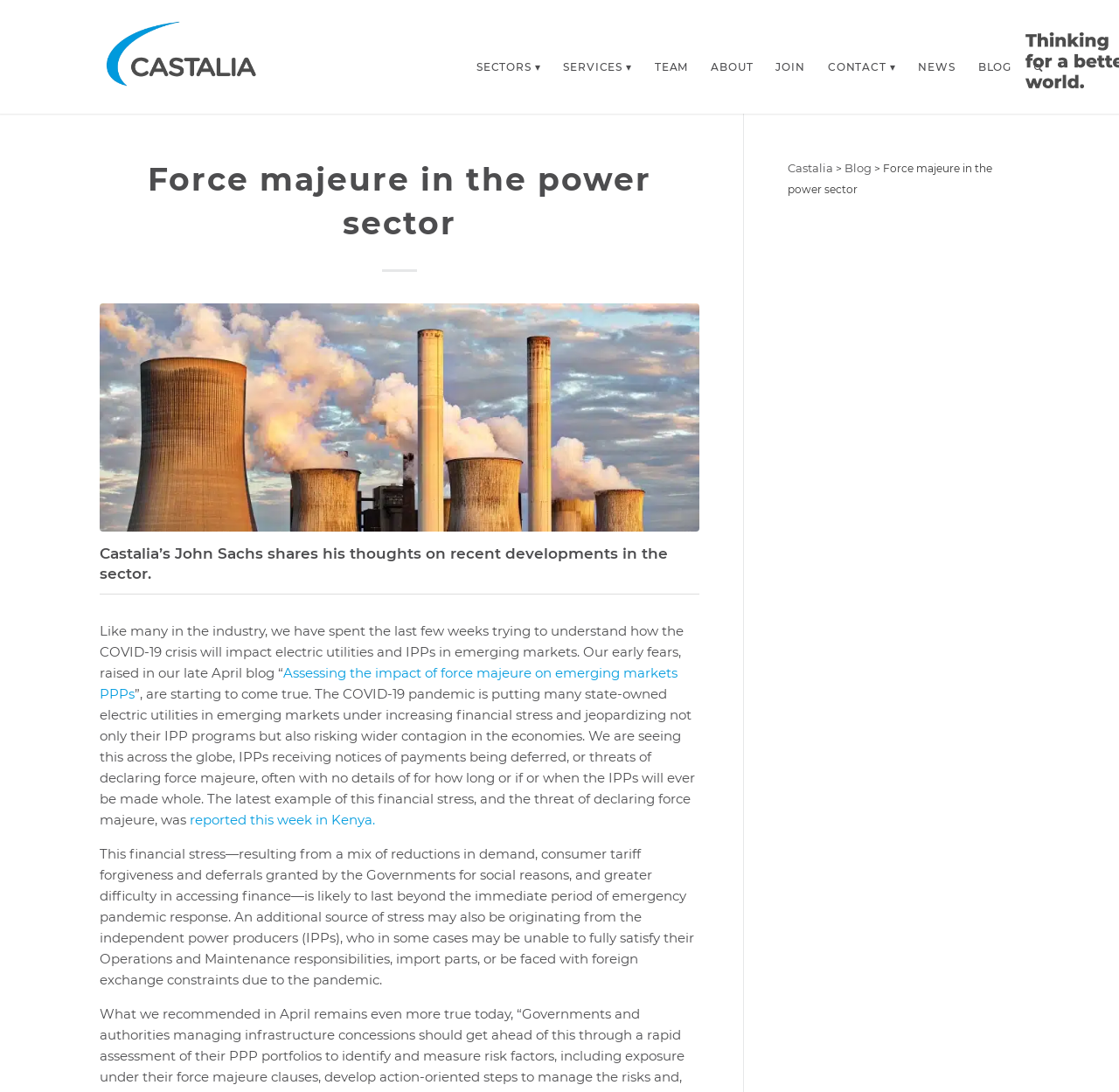Who is the author of the article?
Refer to the image and give a detailed answer to the query.

The author of the article is mentioned in the text as 'Castalia’s John Sachs', which suggests that John Sachs is the author of the article and is affiliated with Castalia.